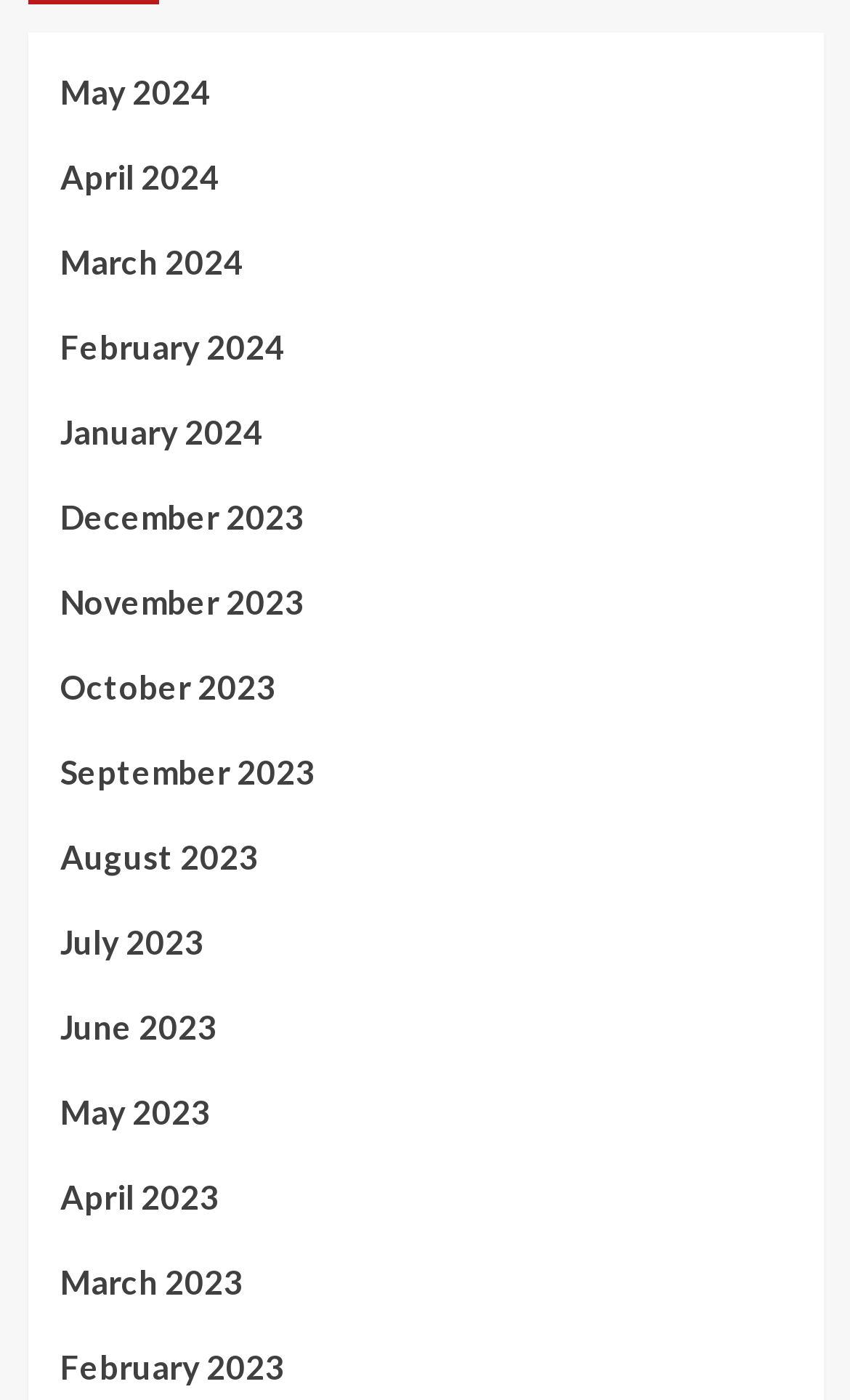Find the bounding box coordinates of the clickable element required to execute the following instruction: "Access January 2024". Provide the coordinates as four float numbers between 0 and 1, i.e., [left, top, right, bottom].

[0.071, 0.29, 0.929, 0.351]